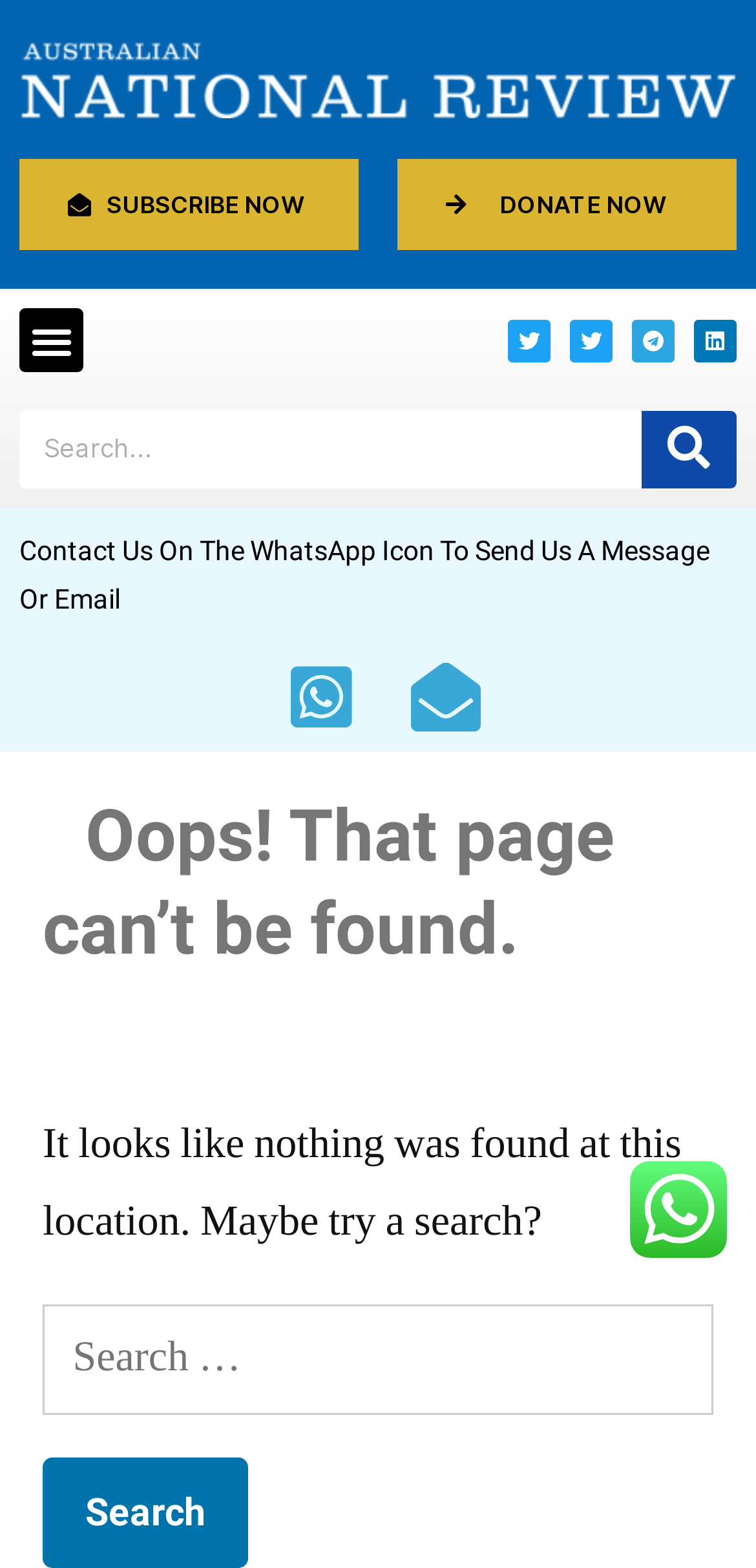Locate the bounding box coordinates of the element that should be clicked to execute the following instruction: "Contact us through WhatsApp".

[0.026, 0.336, 0.974, 0.398]